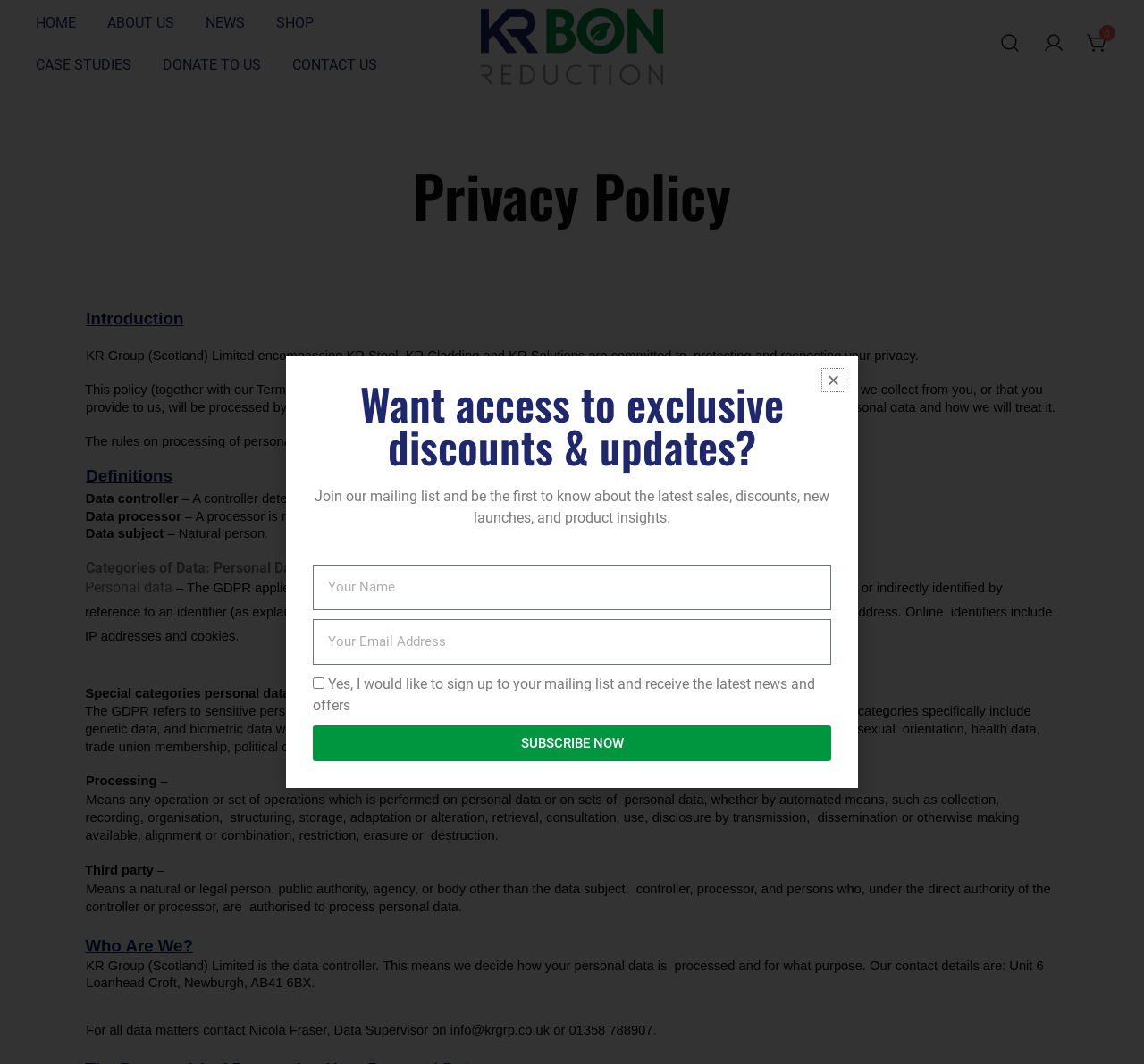From the webpage screenshot, predict the bounding box of the UI element that matches this description: "CONTACT US".

[0.255, 0.042, 0.33, 0.081]